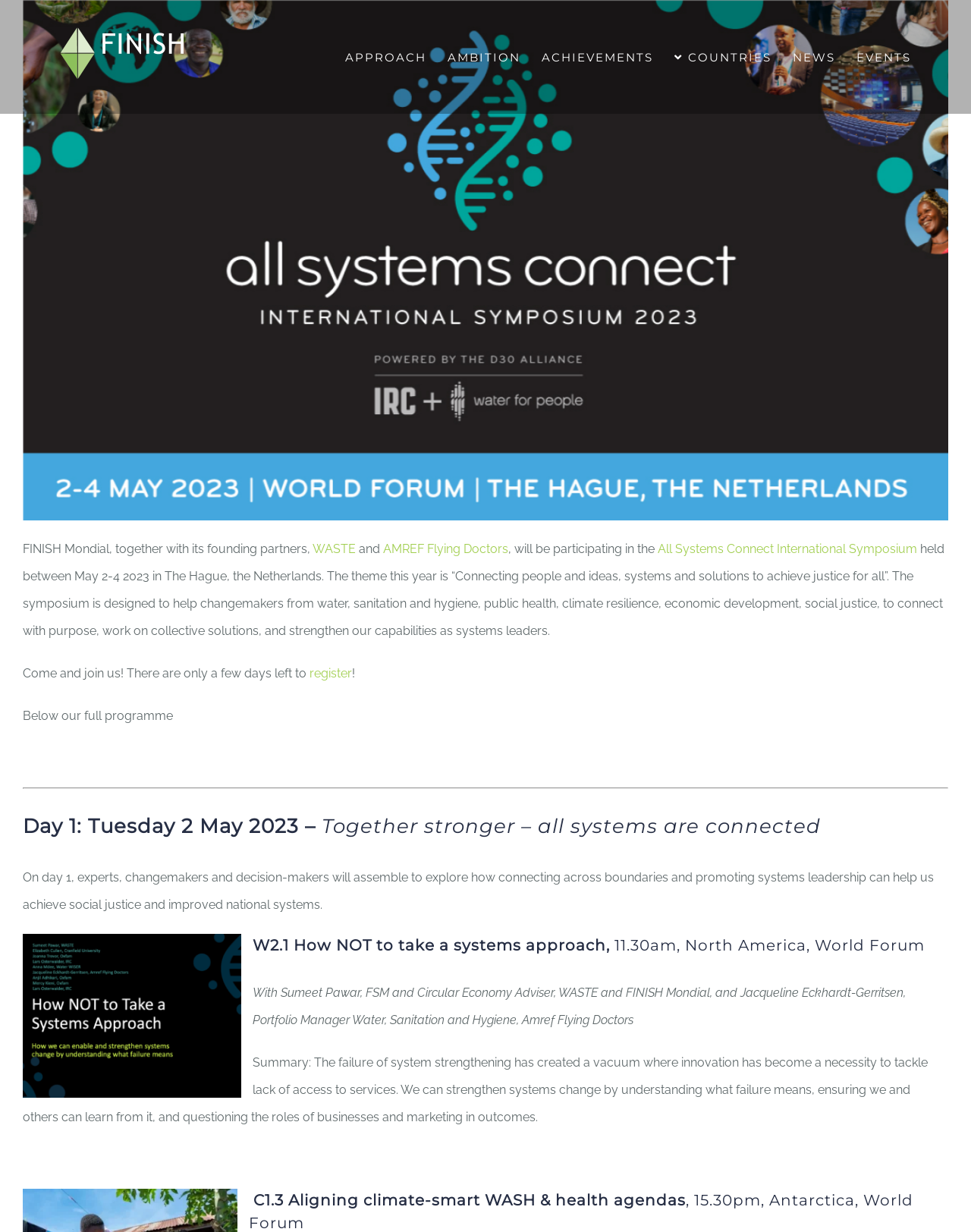What is the name of the event?
Examine the image and provide an in-depth answer to the question.

I found the answer by looking at the text that describes the event, which is 'All Systems Connect International Symposium held between May 2-4 2023 in The Hague, the Netherlands.'